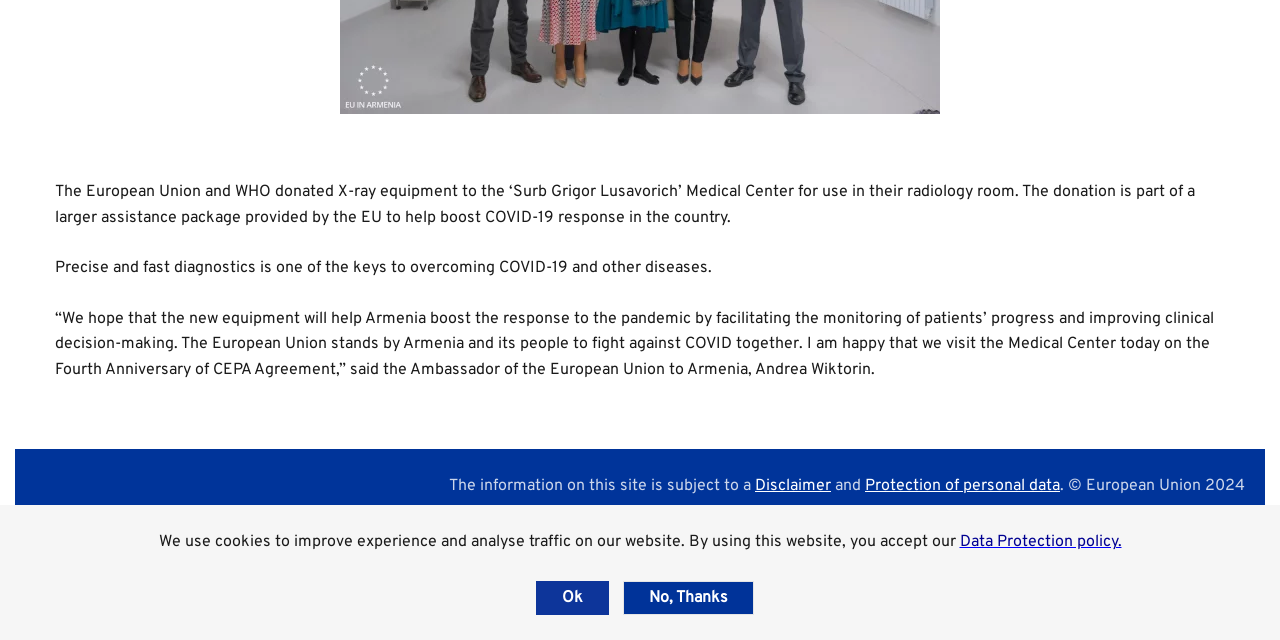Using the description "Protection of personal data", predict the bounding box of the relevant HTML element.

[0.676, 0.743, 0.828, 0.774]